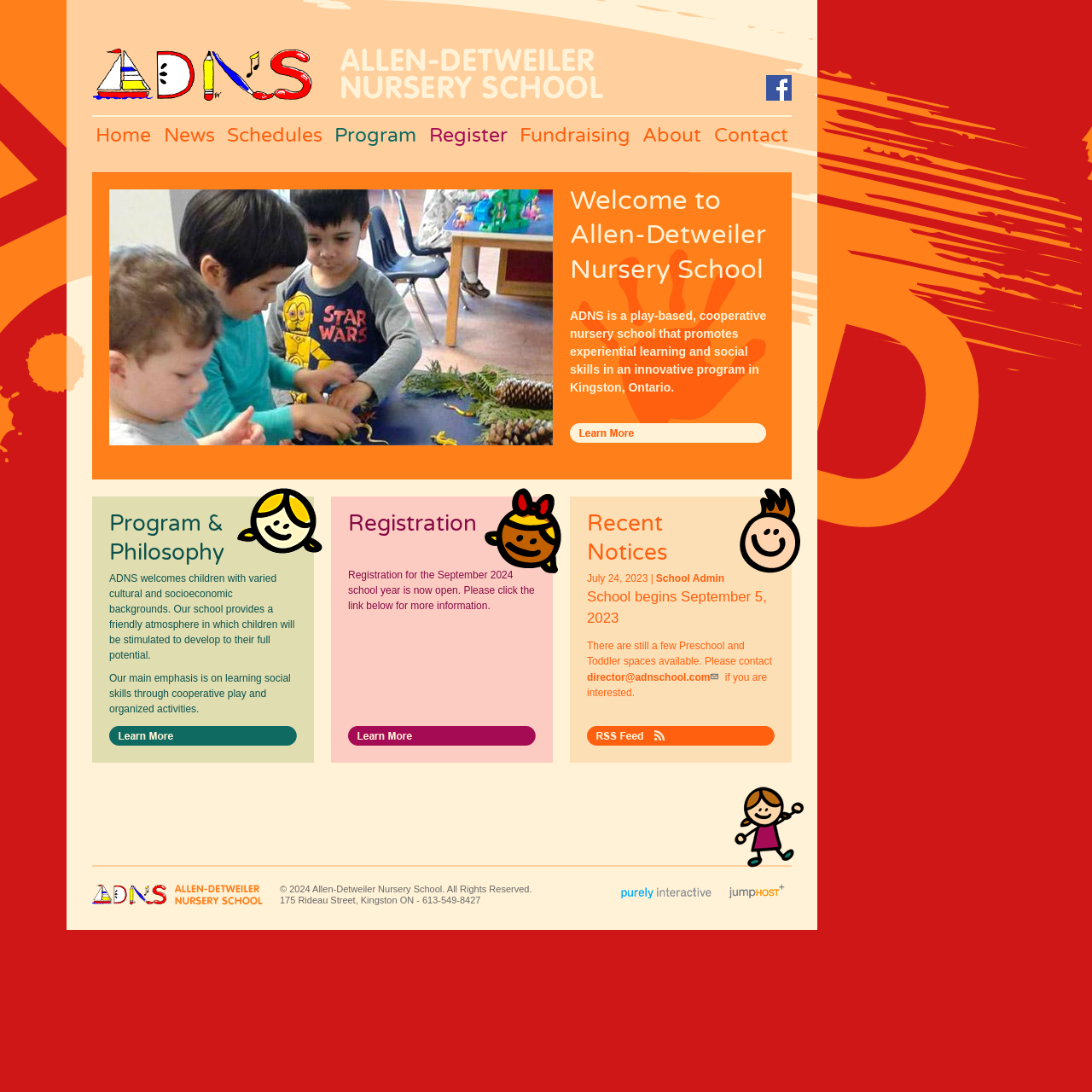Determine the bounding box coordinates of the clickable region to follow the instruction: "Check the recent notices".

[0.538, 0.524, 0.598, 0.535]